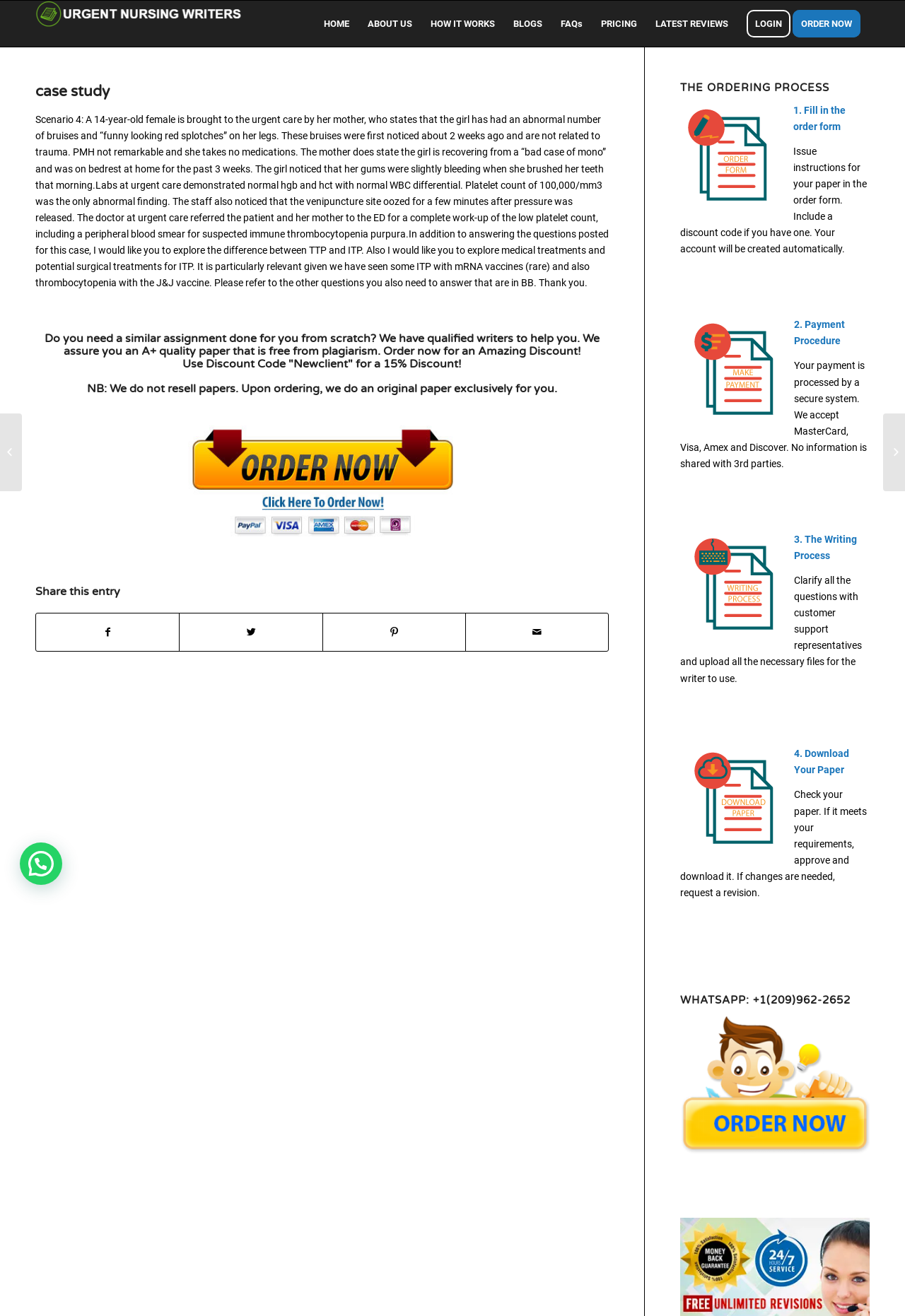Provide a short, one-word or phrase answer to the question below:
What is the purpose of the link 'ORDER NOW'?

To place an order